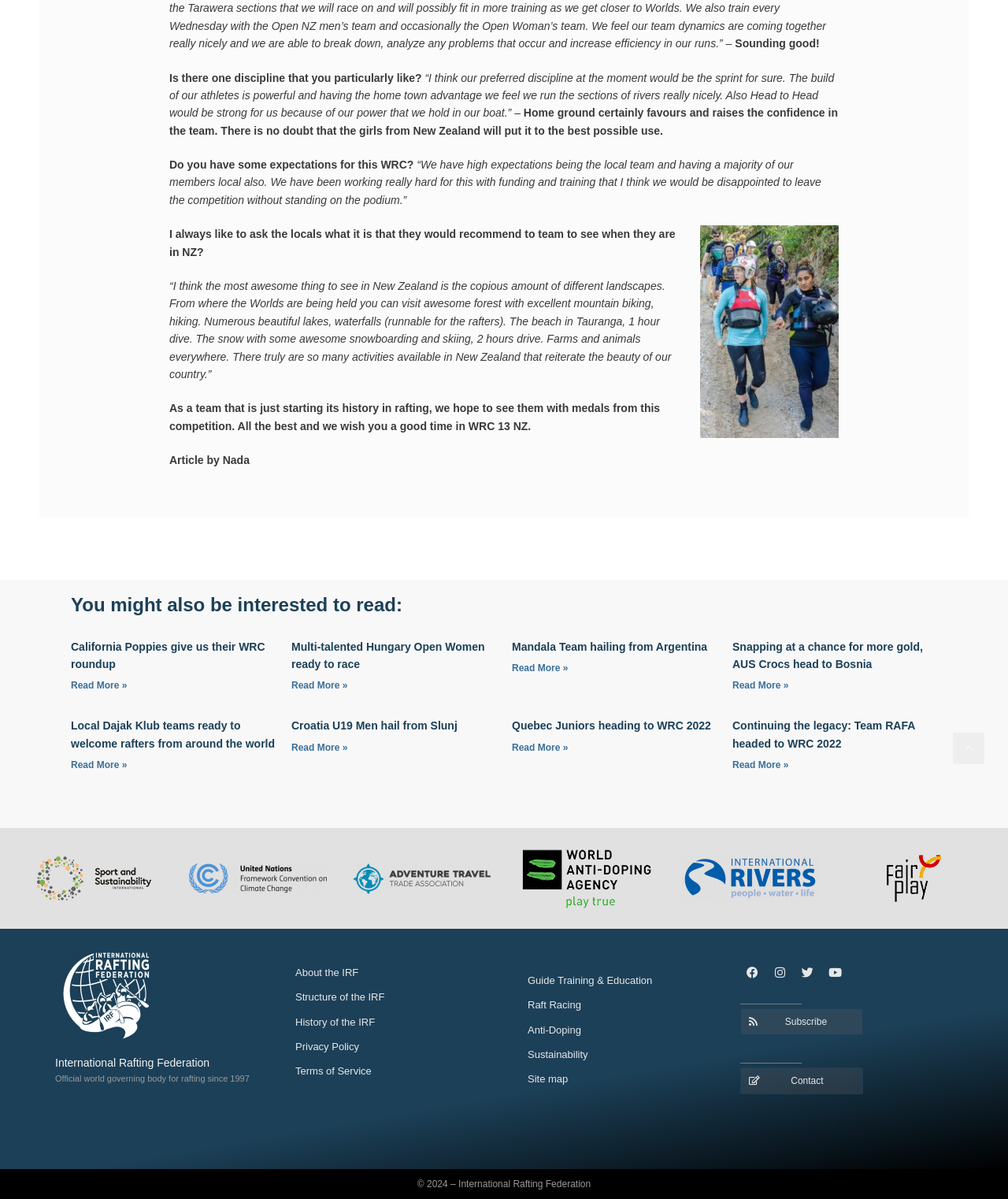Please determine the bounding box coordinates of the element to click on in order to accomplish the following task: "Read more about Snapping at a chance for more gold, AUS Crocs head to Bosnia". Ensure the coordinates are four float numbers ranging from 0 to 1, i.e., [left, top, right, bottom].

[0.727, 0.567, 0.782, 0.576]